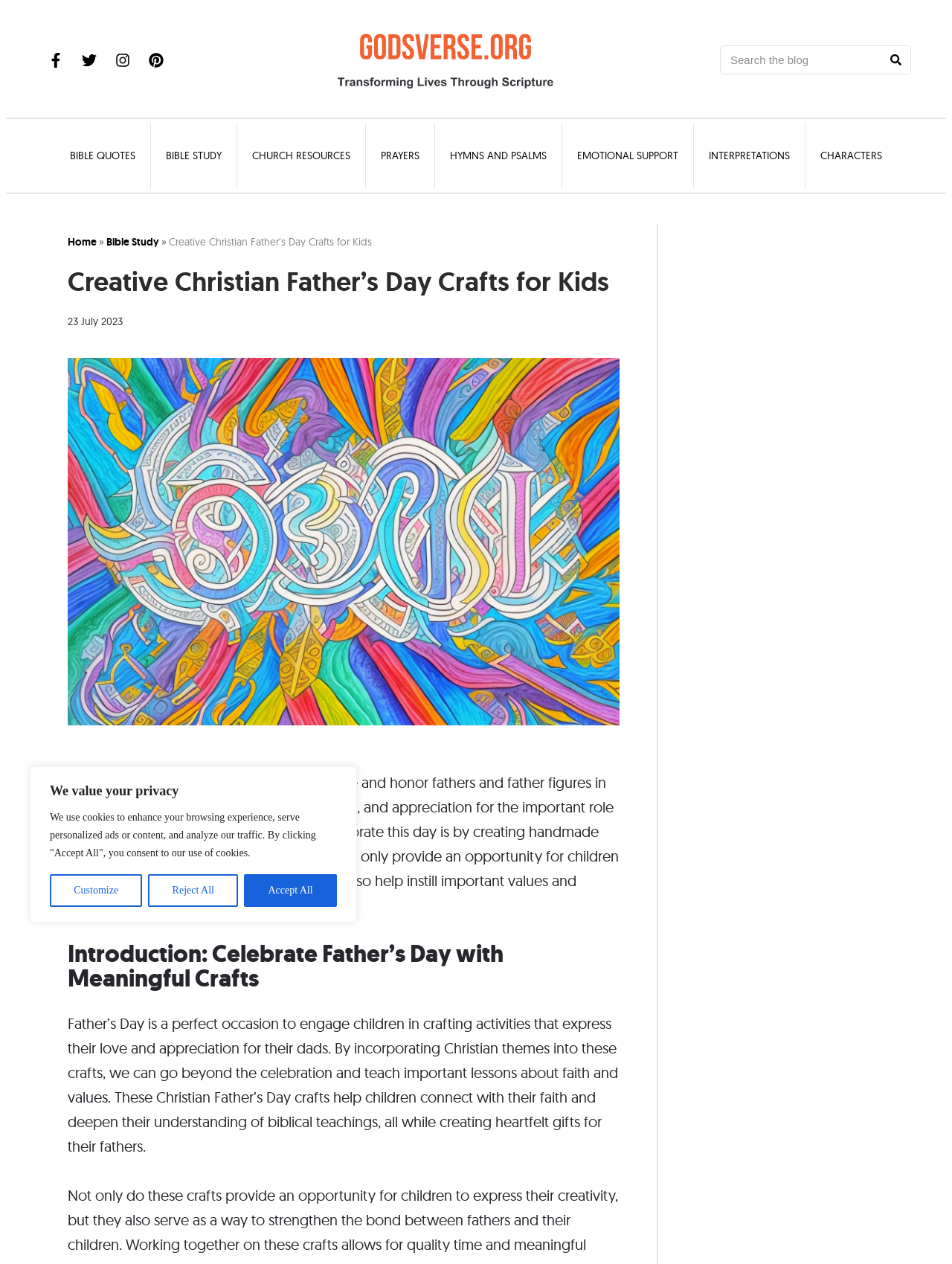Please mark the bounding box coordinates of the area that should be clicked to carry out the instruction: "Search for something".

[0.756, 0.036, 0.957, 0.059]